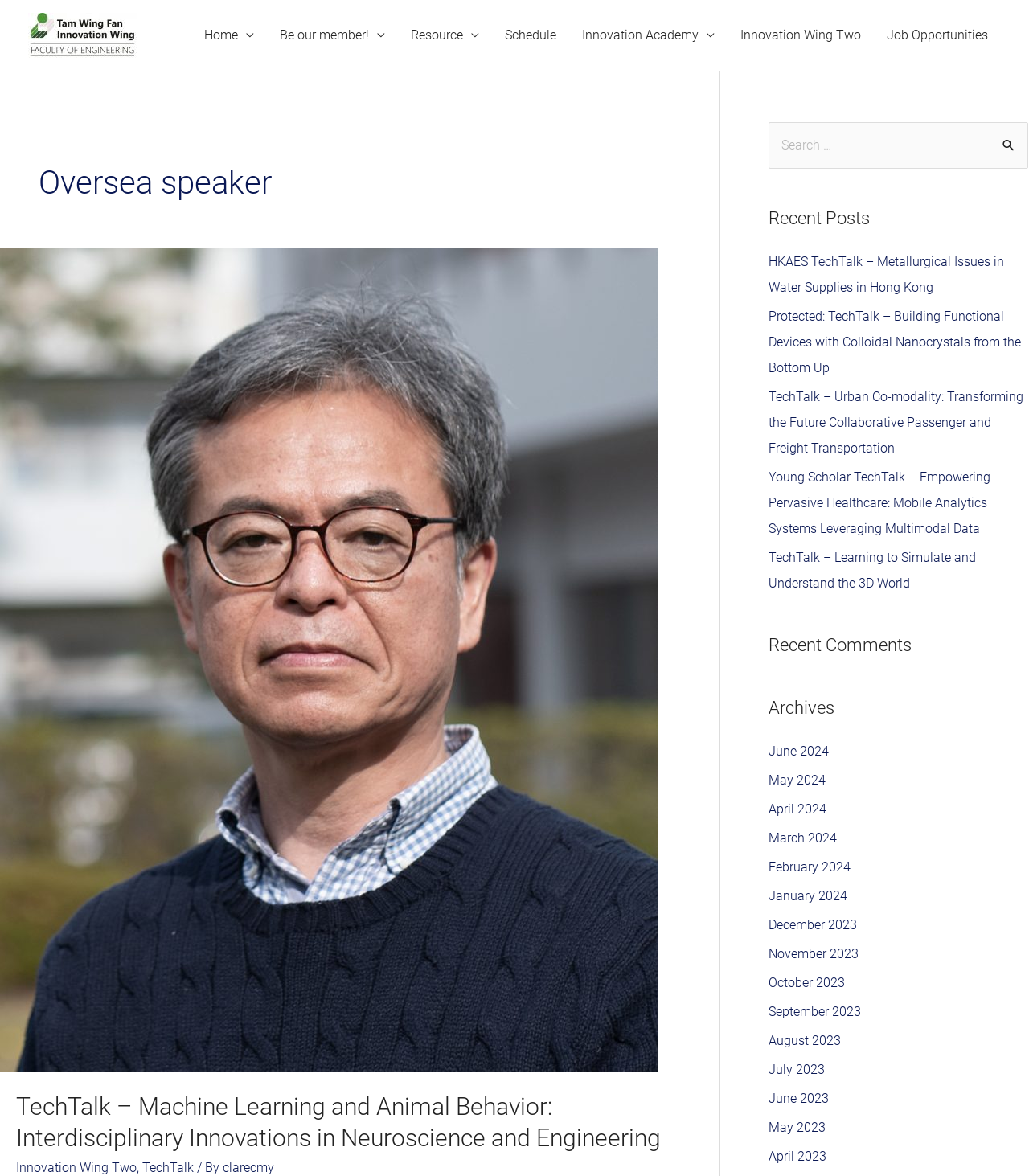How many recent posts are listed on the page?
Deliver a detailed and extensive answer to the question.

I found the answer by looking at the section labeled 'Recent Posts' and counting the number of links listed underneath it, which are 5.